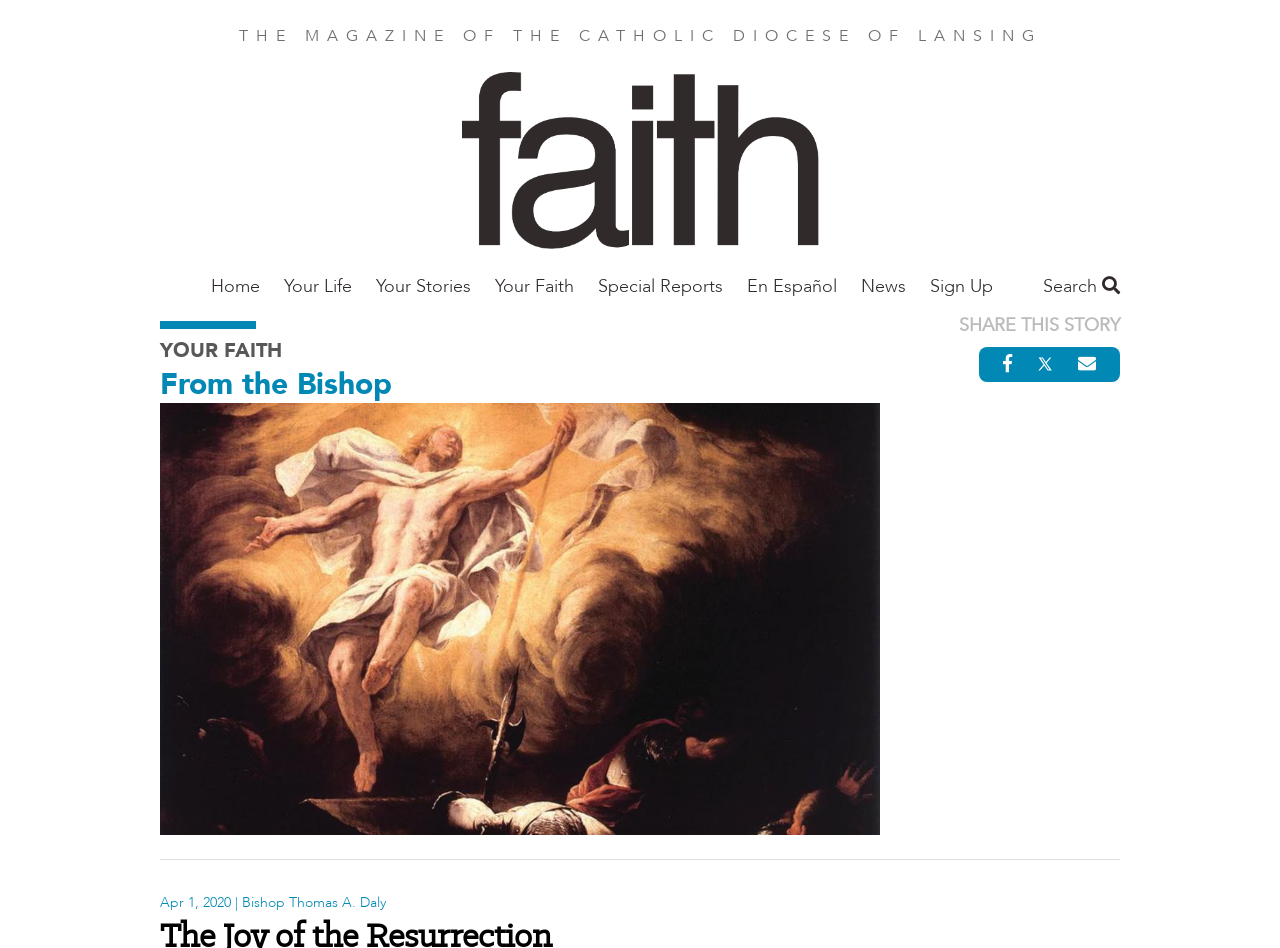Determine the bounding box coordinates of the clickable element to achieve the following action: 'Go to 'Your Faith' section'. Provide the coordinates as four float values between 0 and 1, formatted as [left, top, right, bottom].

[0.125, 0.355, 0.22, 0.384]